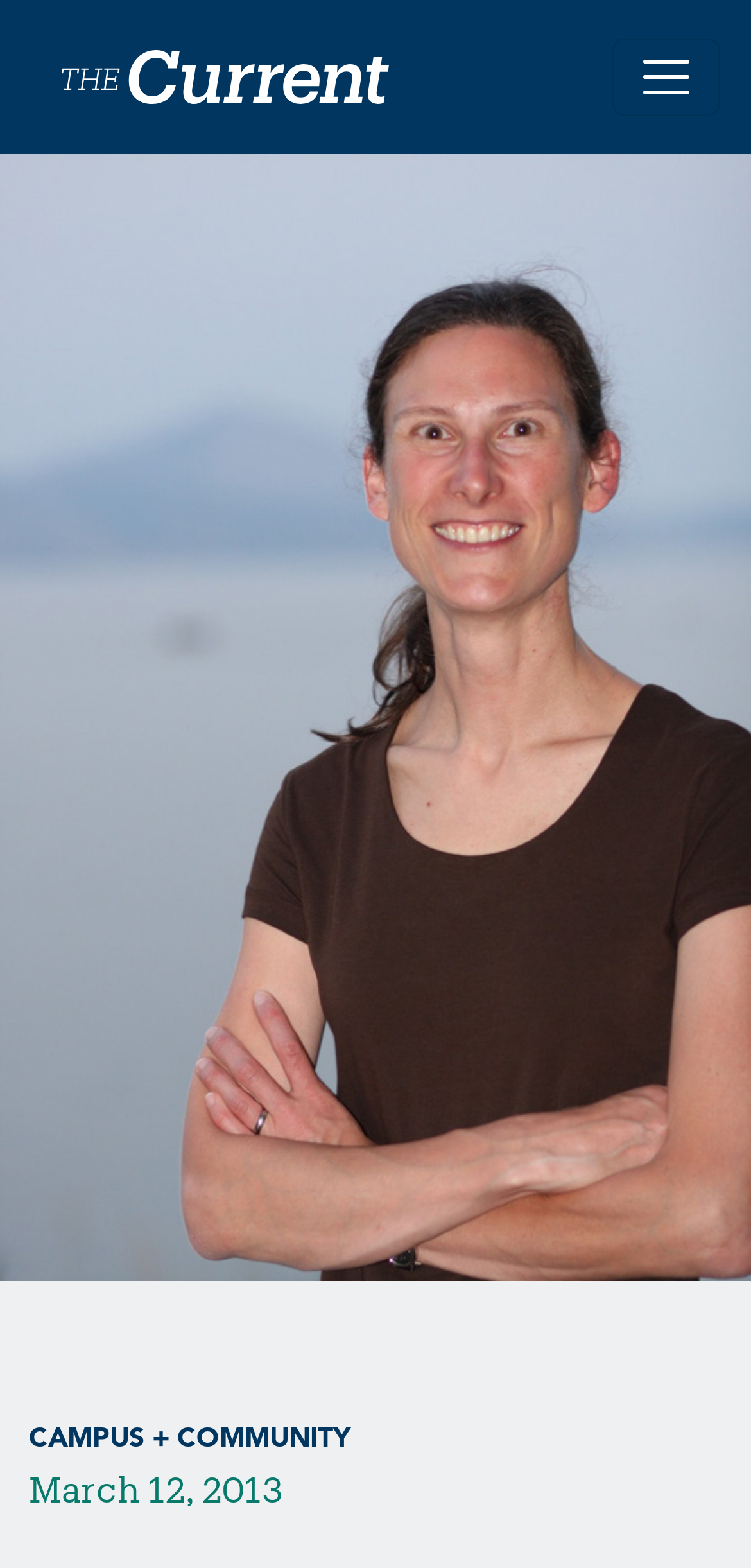Provide a brief response to the question below using a single word or phrase: 
What is the background image of the website?

An image